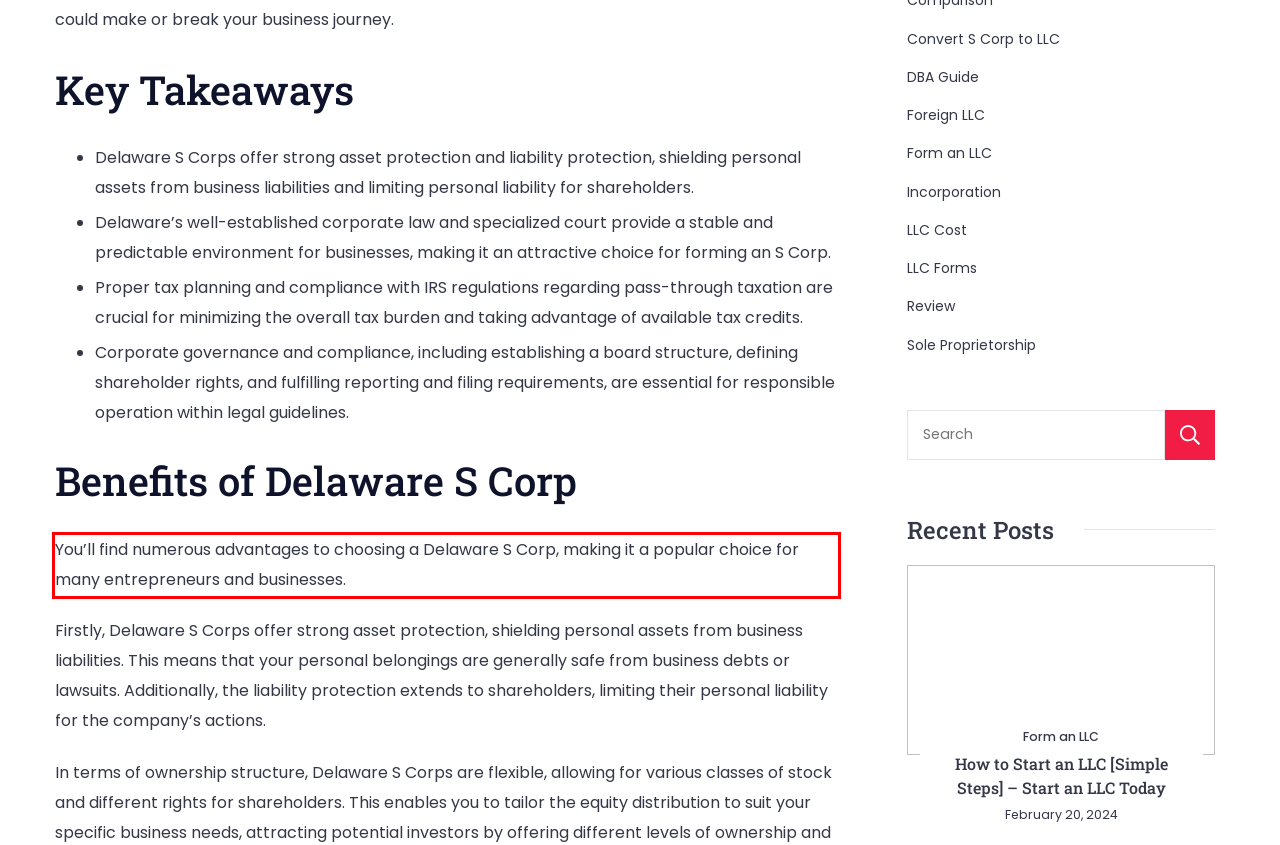You are given a screenshot showing a webpage with a red bounding box. Perform OCR to capture the text within the red bounding box.

You’ll find numerous advantages to choosing a Delaware S Corp, making it a popular choice for many entrepreneurs and businesses.